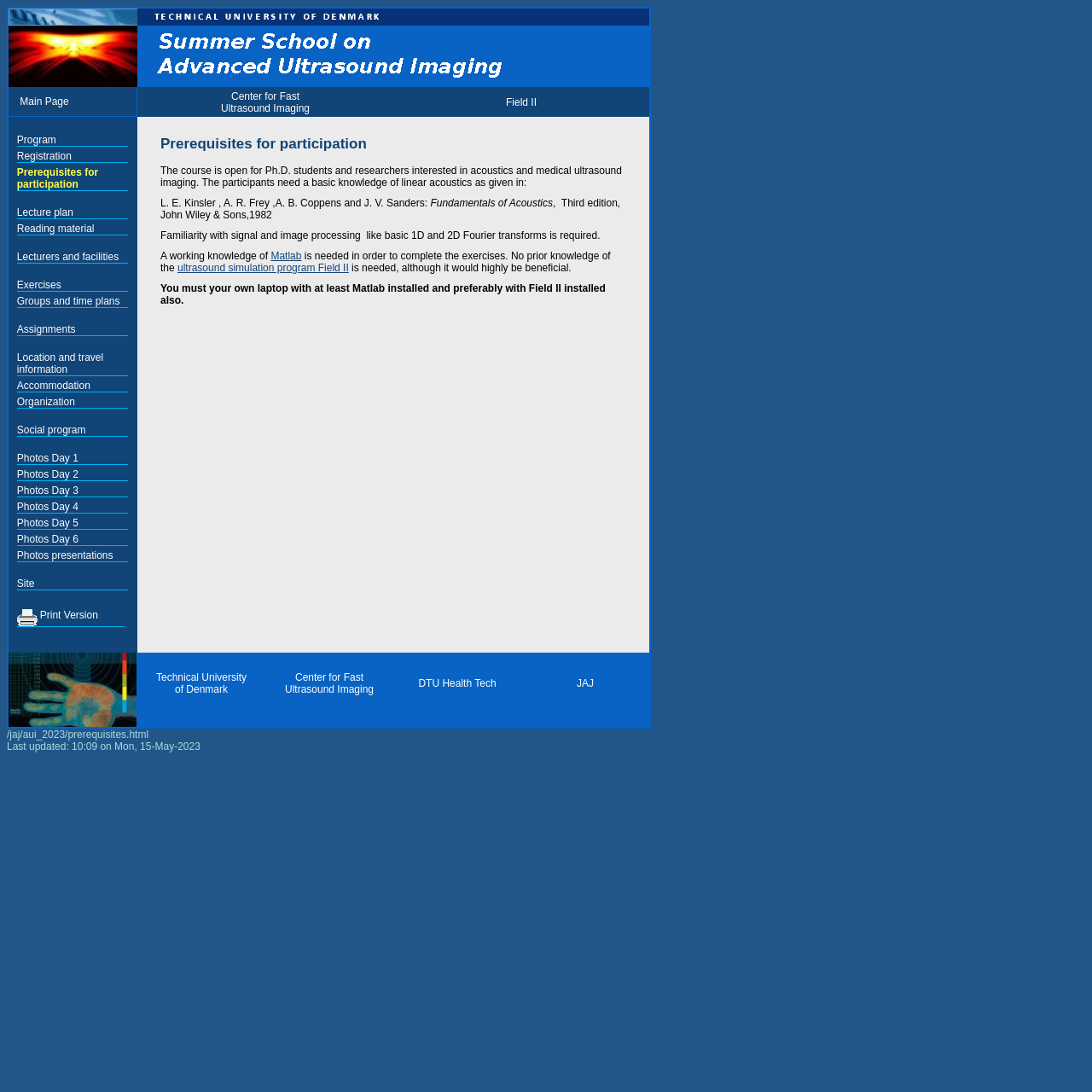Please identify the bounding box coordinates of the area that needs to be clicked to fulfill the following instruction: "Access Center for Fast Ultrasound Imaging."

[0.202, 0.082, 0.284, 0.104]